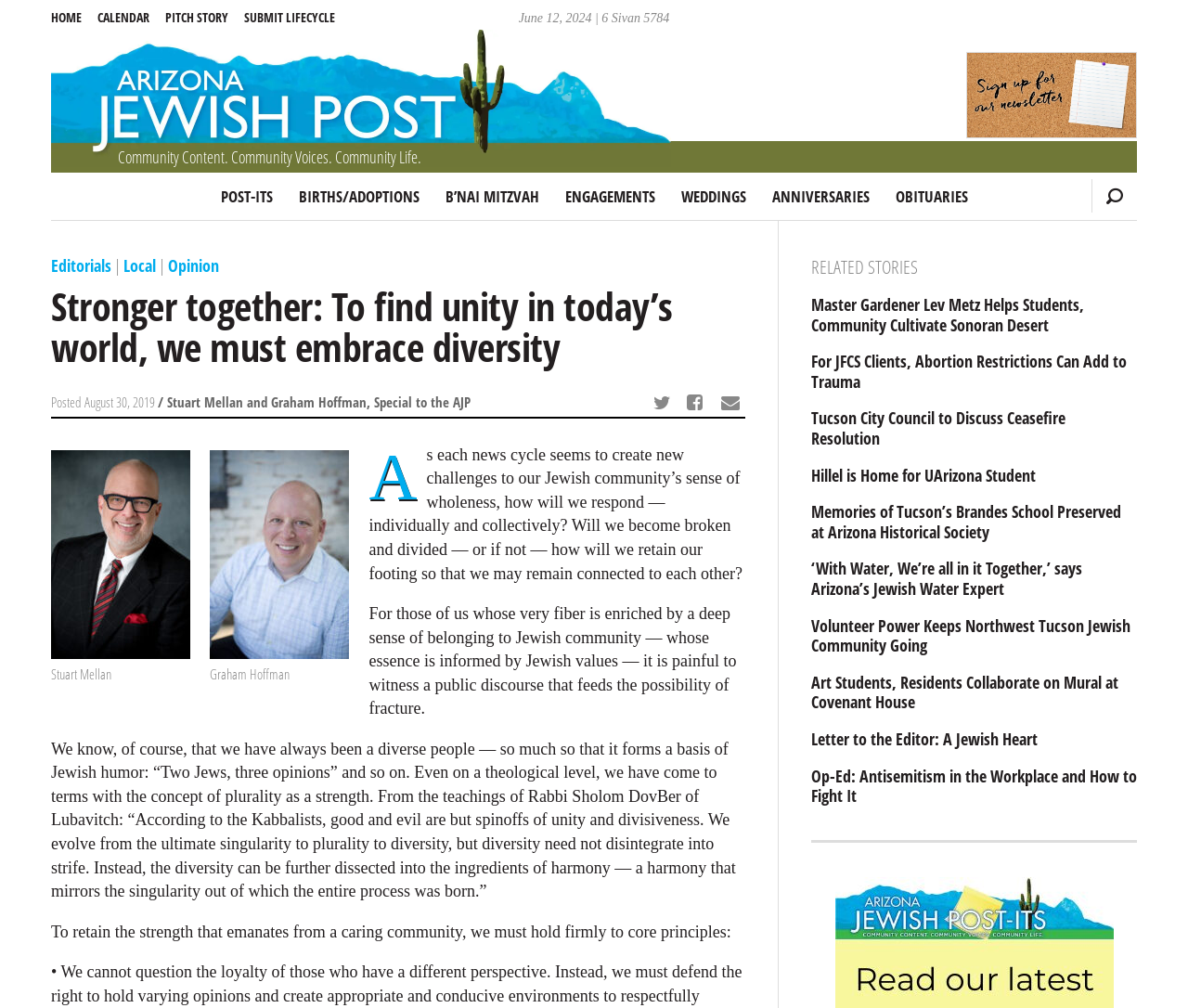Examine the image and give a thorough answer to the following question:
What is the date of the article?

I found the date of the article by looking at the StaticText element with the text 'Posted August 30, 2019' which is located below the article title.